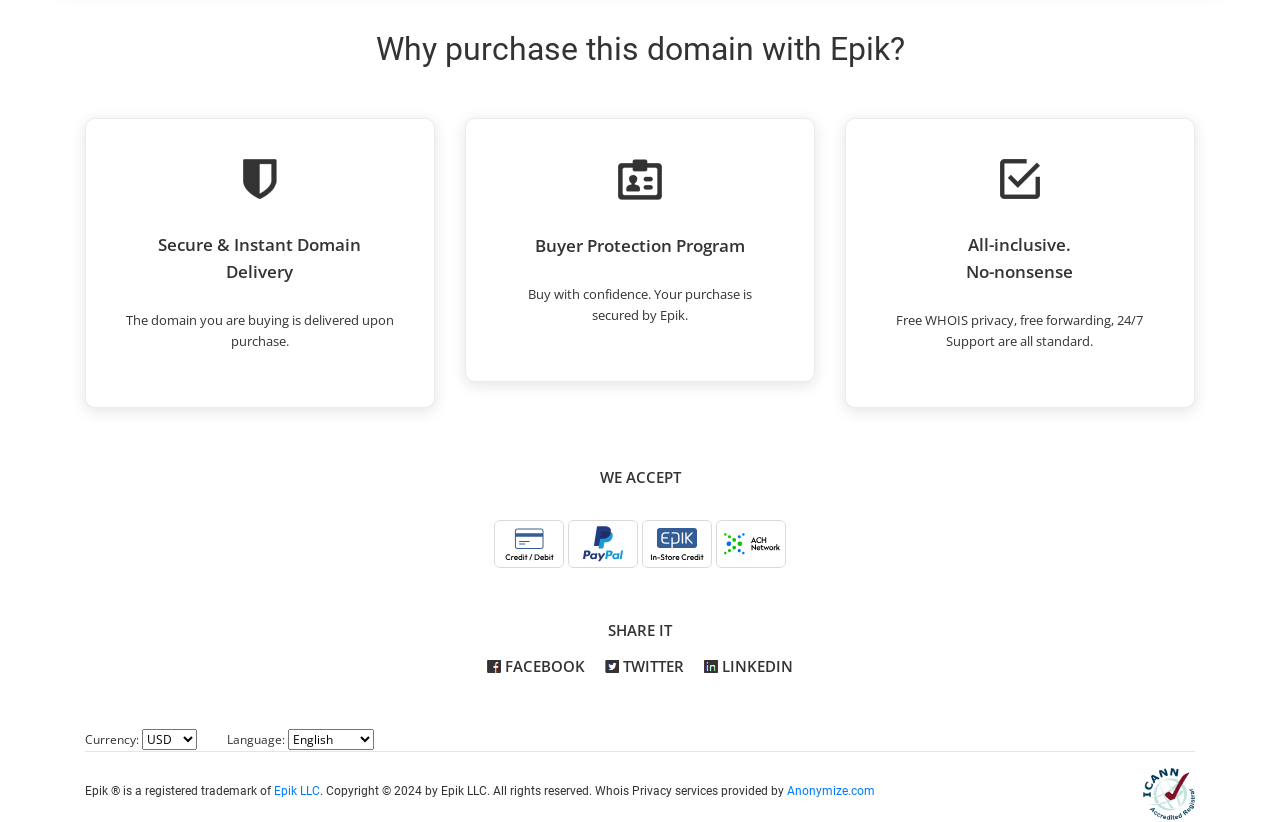Please look at the image and answer the question with a detailed explanation: What is the copyright information?

The static text 'Copyright © 2024 by Epik LLC. All rights reserved.' provides the copyright information, indicating that the content is owned by Epik LLC and protected by copyright law.